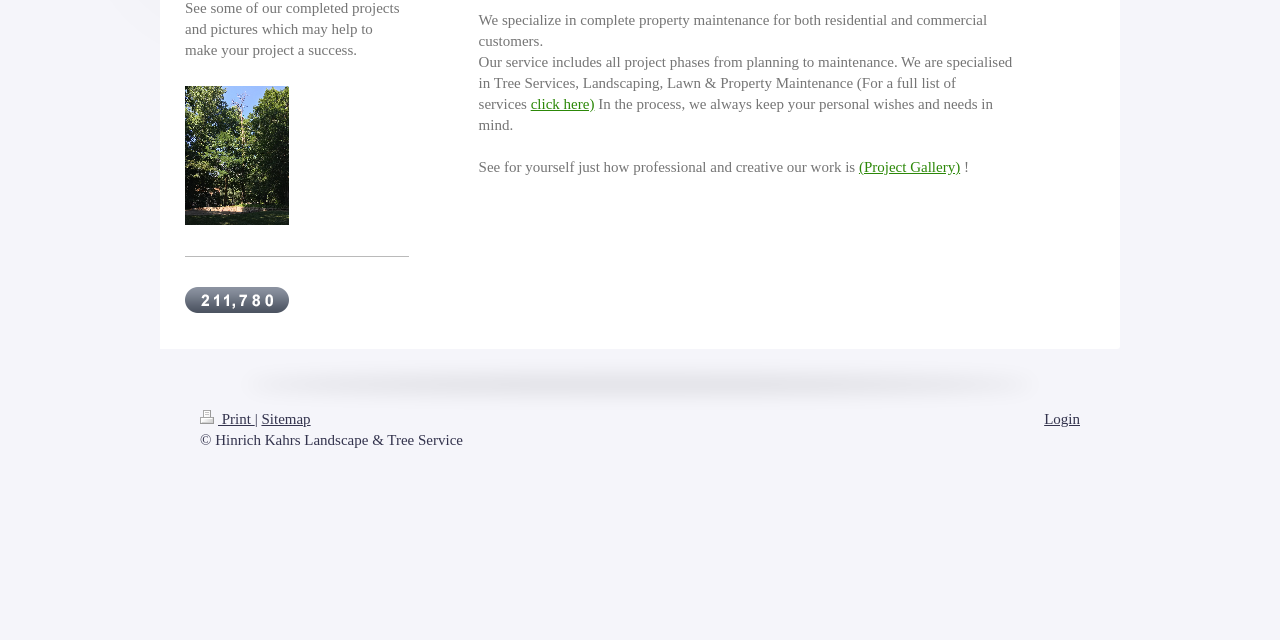Show the bounding box coordinates for the HTML element as described: "click here)".

[0.415, 0.15, 0.464, 0.175]